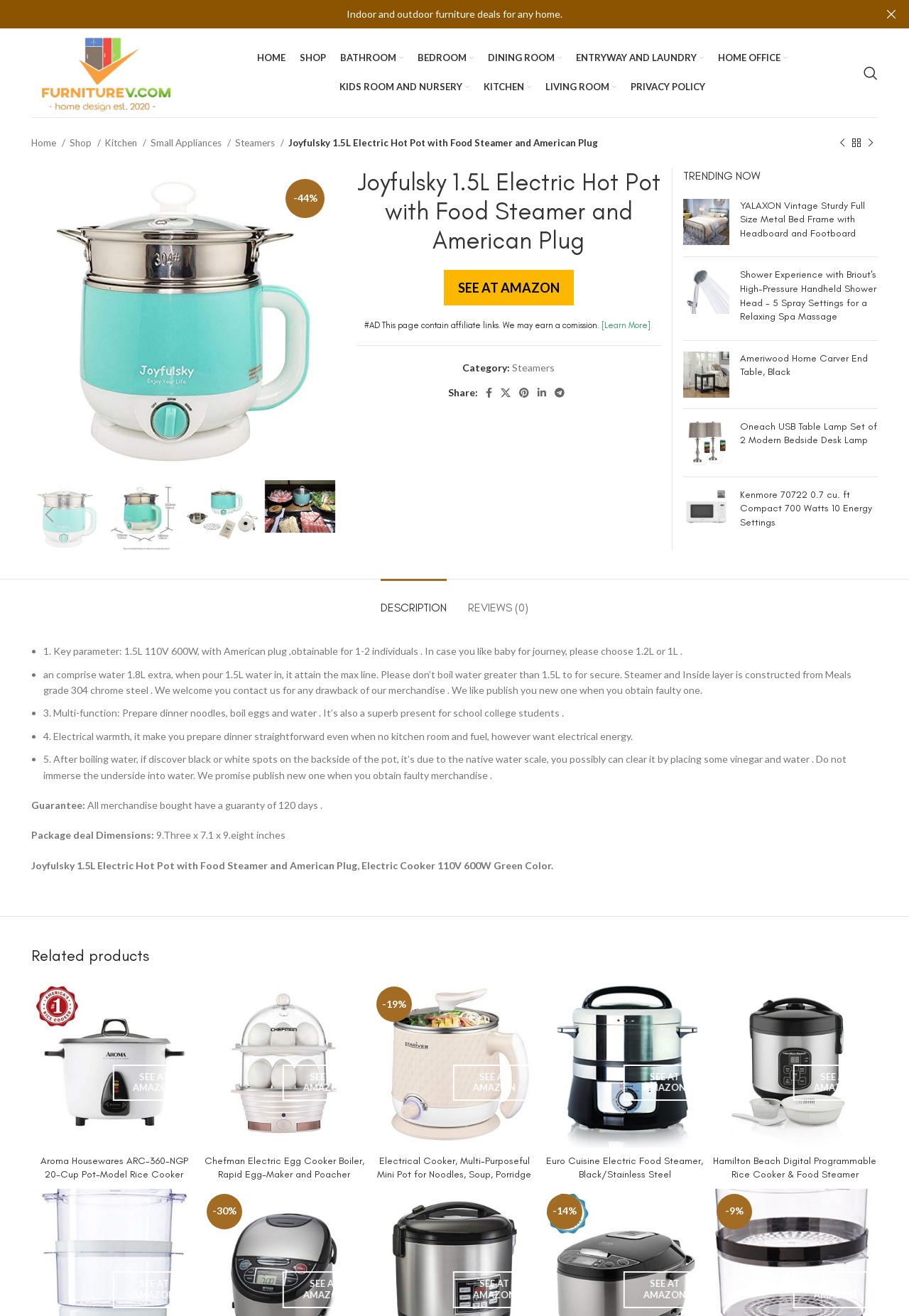How many power settings does the Kenmore microwave have?
Analyze the image and provide a thorough answer to the question.

I found the answer by looking at the link element with the text 'Kenmore 70722 0.7 cu. ft Compact 700 Watts 10 Power Settings...' which is located in the 'TRENDING NOW' section.